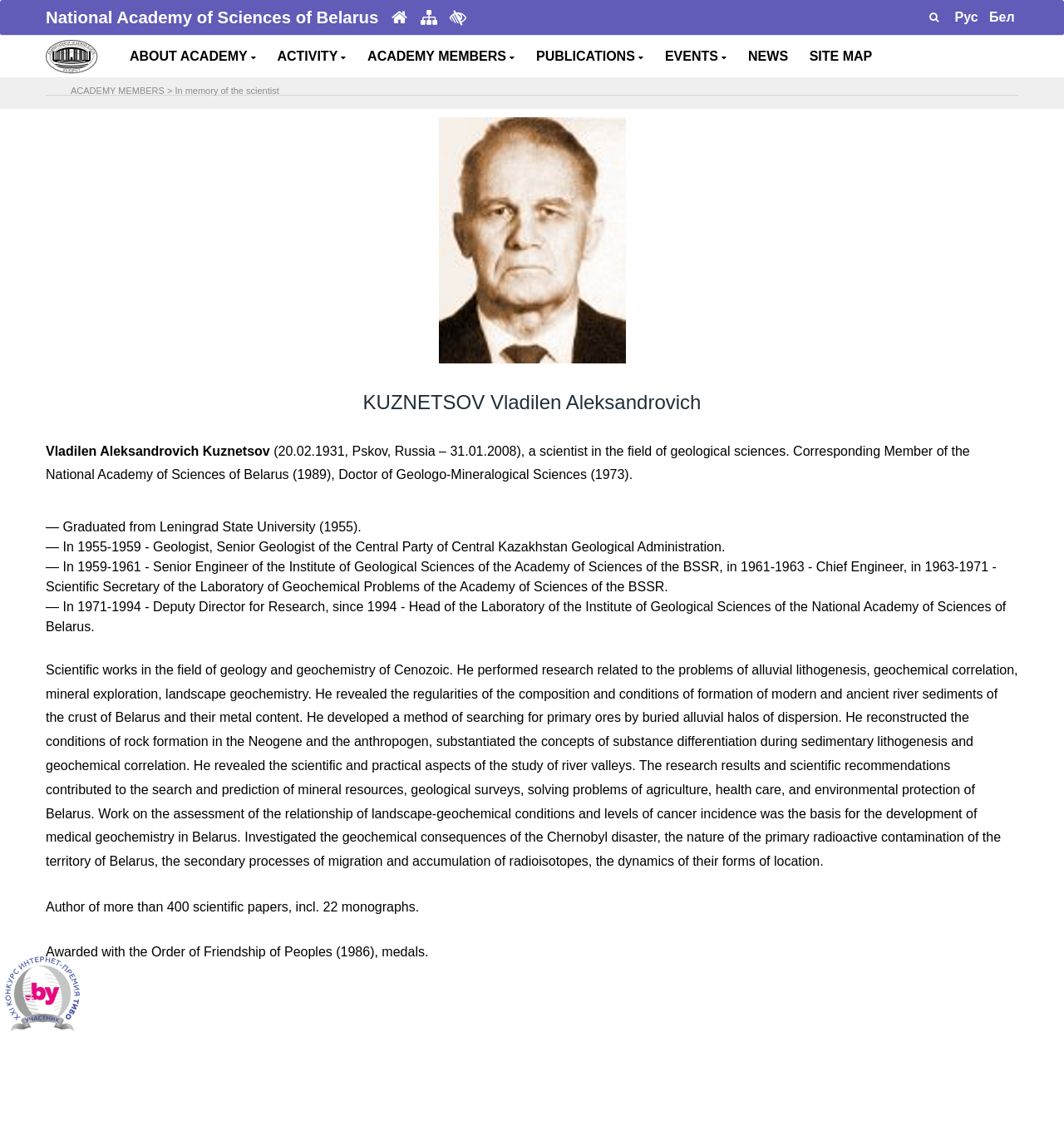Please give a short response to the question using one word or a phrase:
What is the name of the scientist?

Vladilen Aleksandrovich Kuznetsov